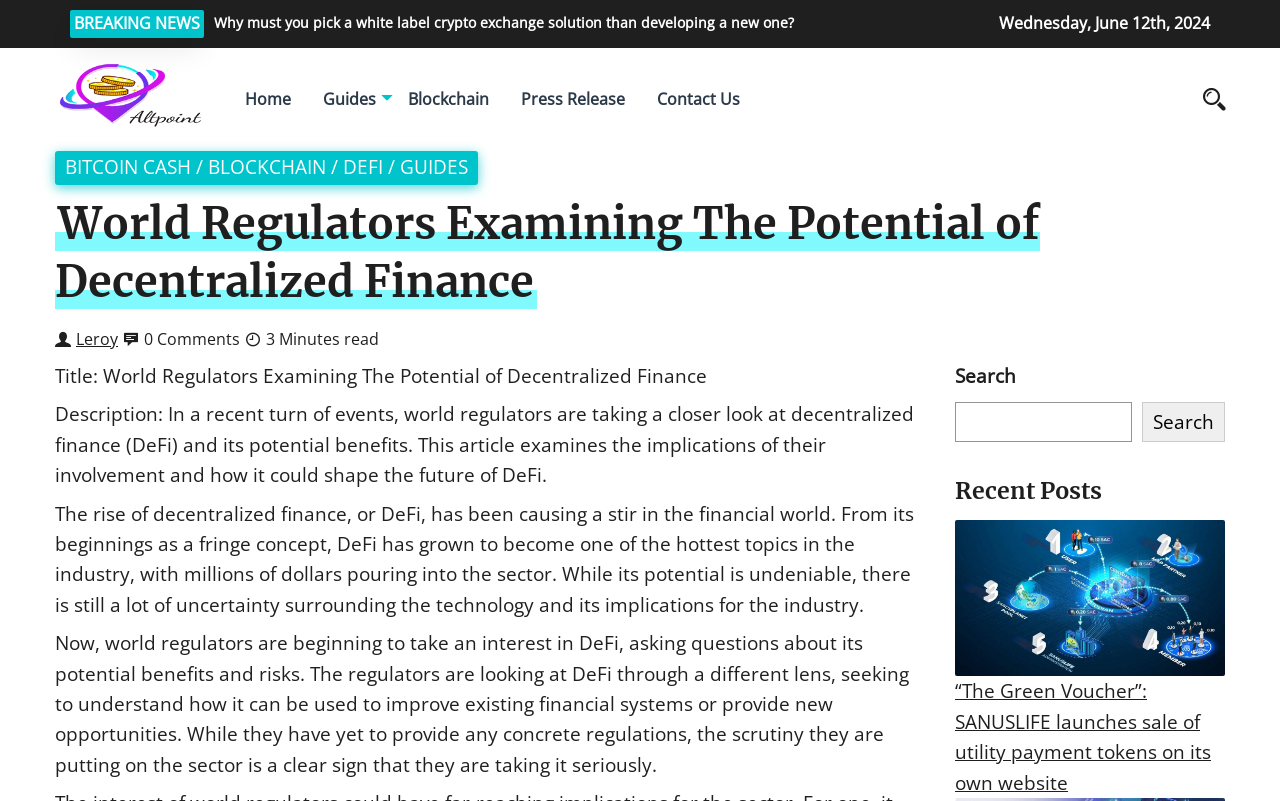Specify the bounding box coordinates of the area to click in order to follow the given instruction: "Click on 'Contact Us'."

[0.501, 0.078, 0.591, 0.17]